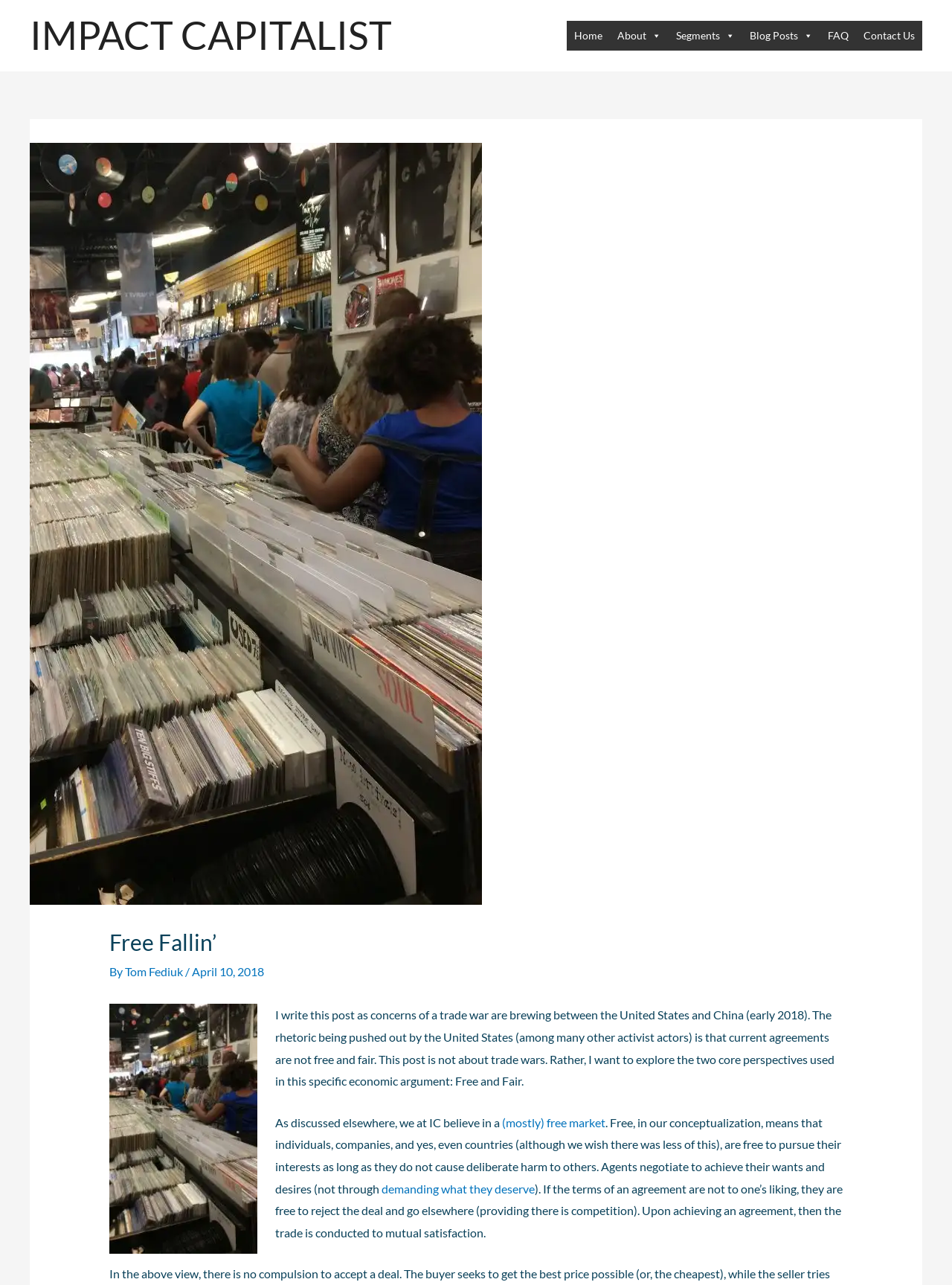Locate the bounding box coordinates of the element that needs to be clicked to carry out the instruction: "Click the link to learn more about Bowditch Navigation". The coordinates should be given as four float numbers ranging from 0 to 1, i.e., [left, top, right, bottom].

None